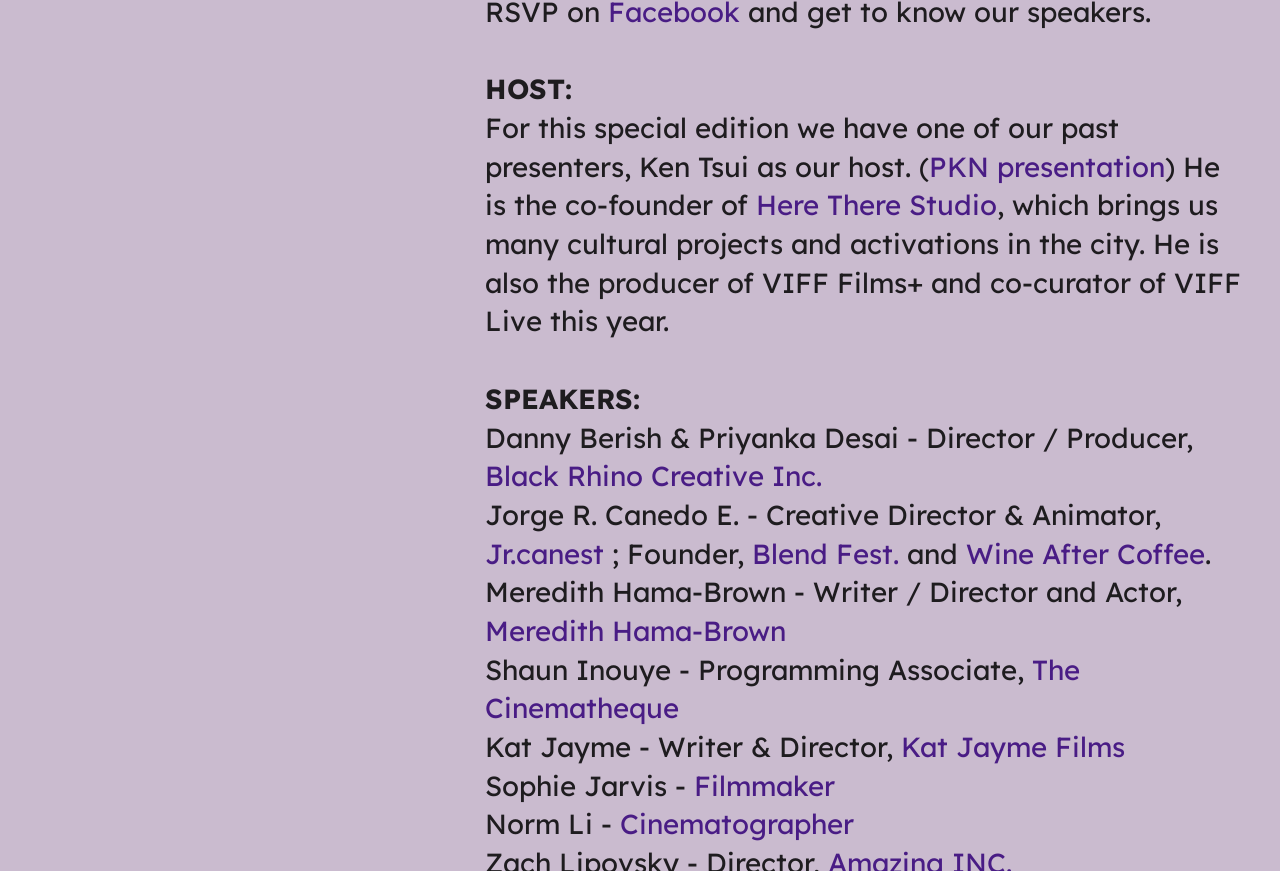Could you indicate the bounding box coordinates of the region to click in order to complete this instruction: "Learn more about Black Rhino Creative Inc.".

[0.379, 0.526, 0.642, 0.569]